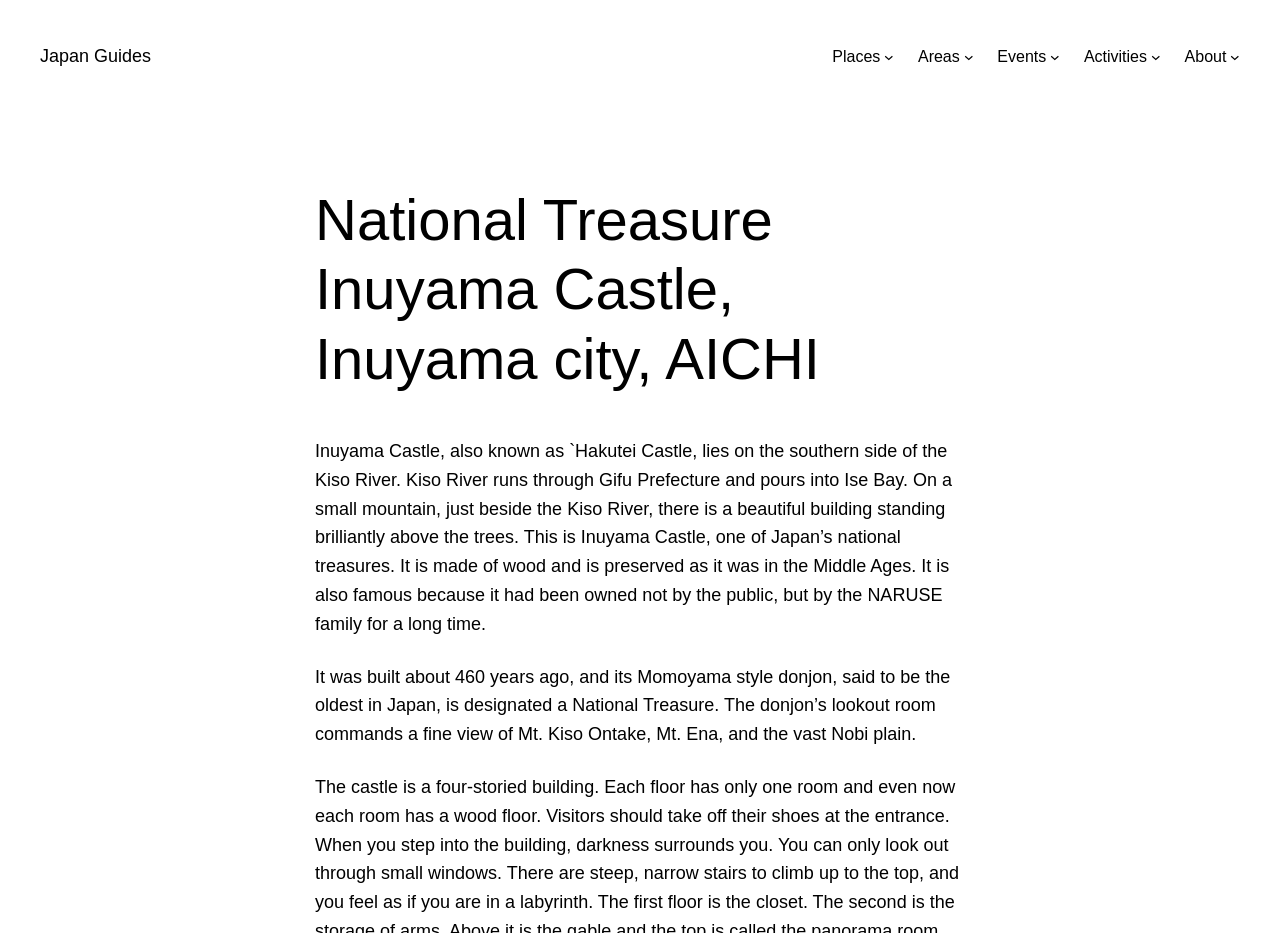Refer to the image and offer a detailed explanation in response to the question: What can be seen from the donjon's lookout room?

The webpage mentions that the donjon's lookout room commands a fine view of Mt. Kiso Ontake, Mt. Ena, and the vast Nobi plain.